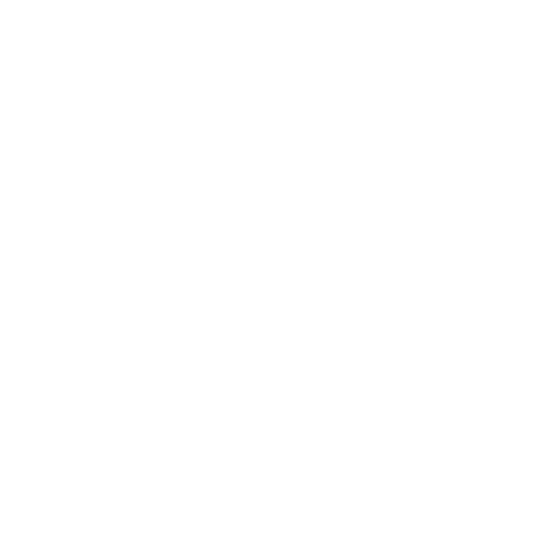Please reply to the following question with a single word or a short phrase:
What is the primary color of the jacket?

Dark brown